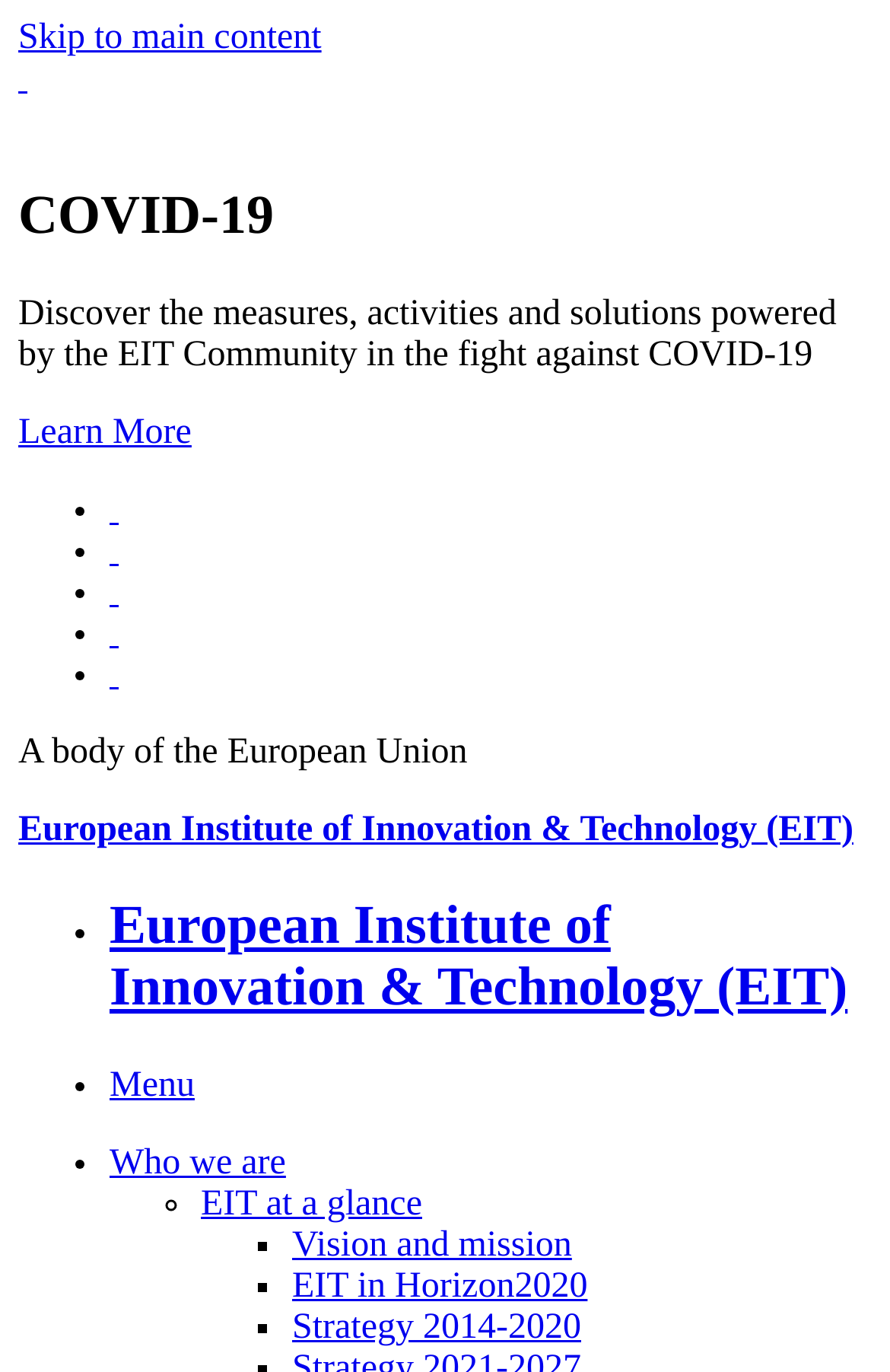Please locate the bounding box coordinates of the element that needs to be clicked to achieve the following instruction: "Skip to main content". The coordinates should be four float numbers between 0 and 1, i.e., [left, top, right, bottom].

[0.021, 0.013, 0.361, 0.042]